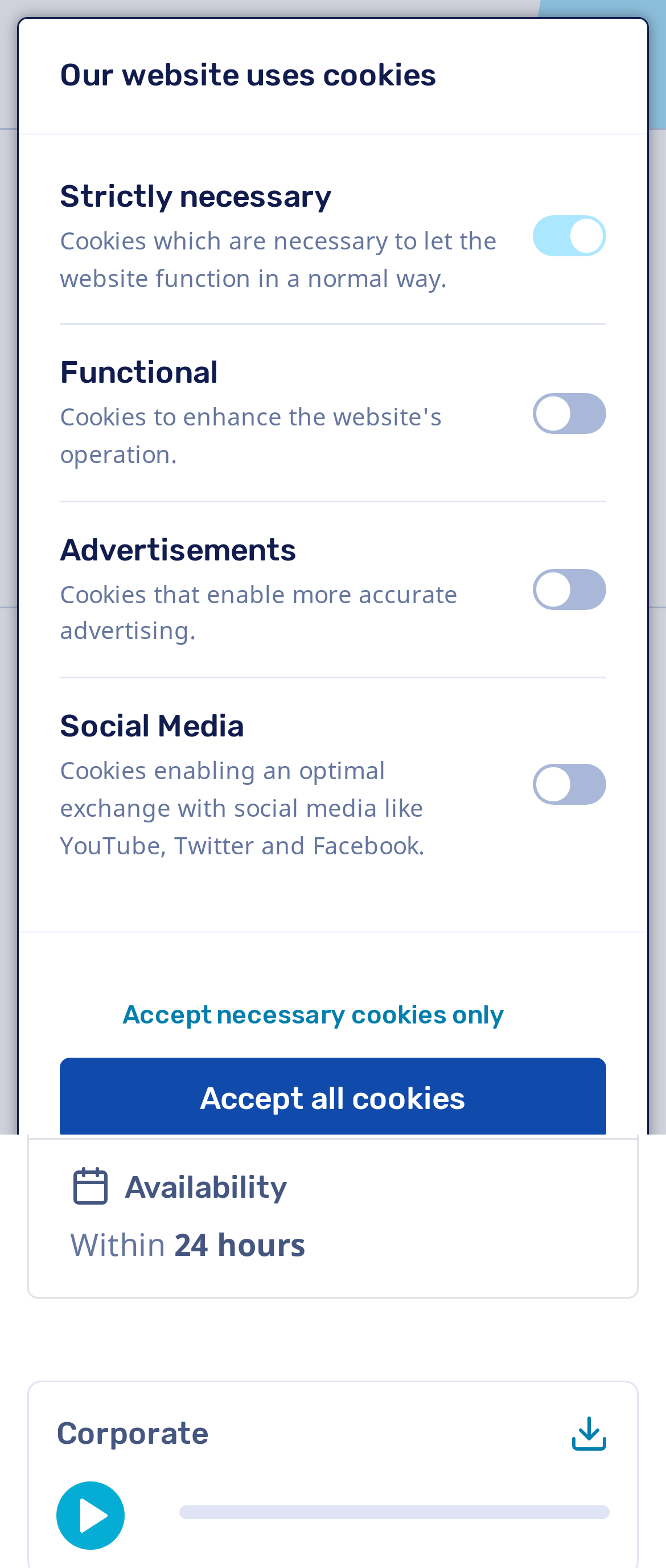What is the language of the voice over?
Please use the visual content to give a single word or phrase answer.

English (American)